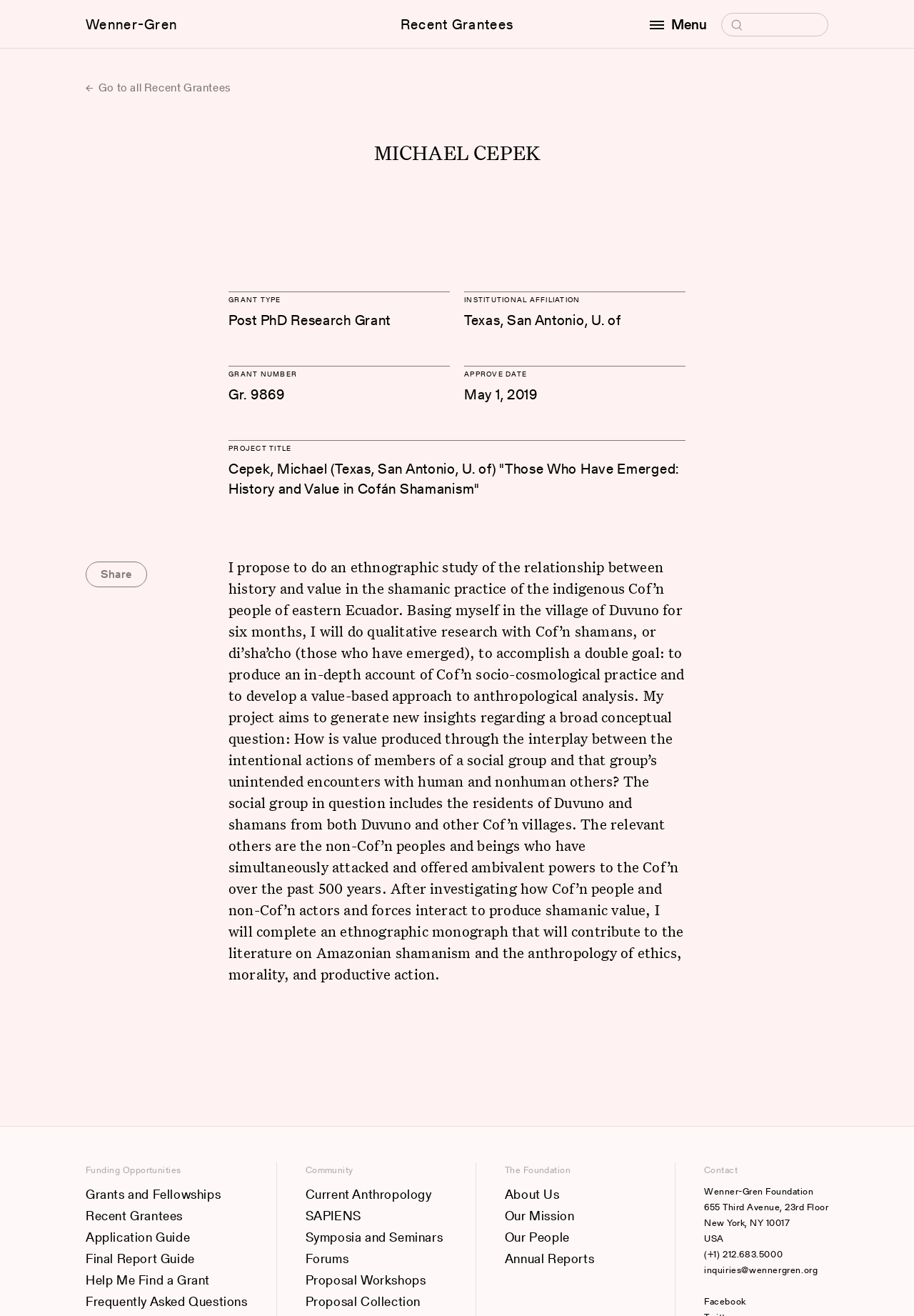Find the bounding box coordinates for the element that must be clicked to complete the instruction: "Contact Wenner-Gren Foundation". The coordinates should be four float numbers between 0 and 1, indicated as [left, top, right, bottom].

[0.77, 0.884, 0.807, 0.894]